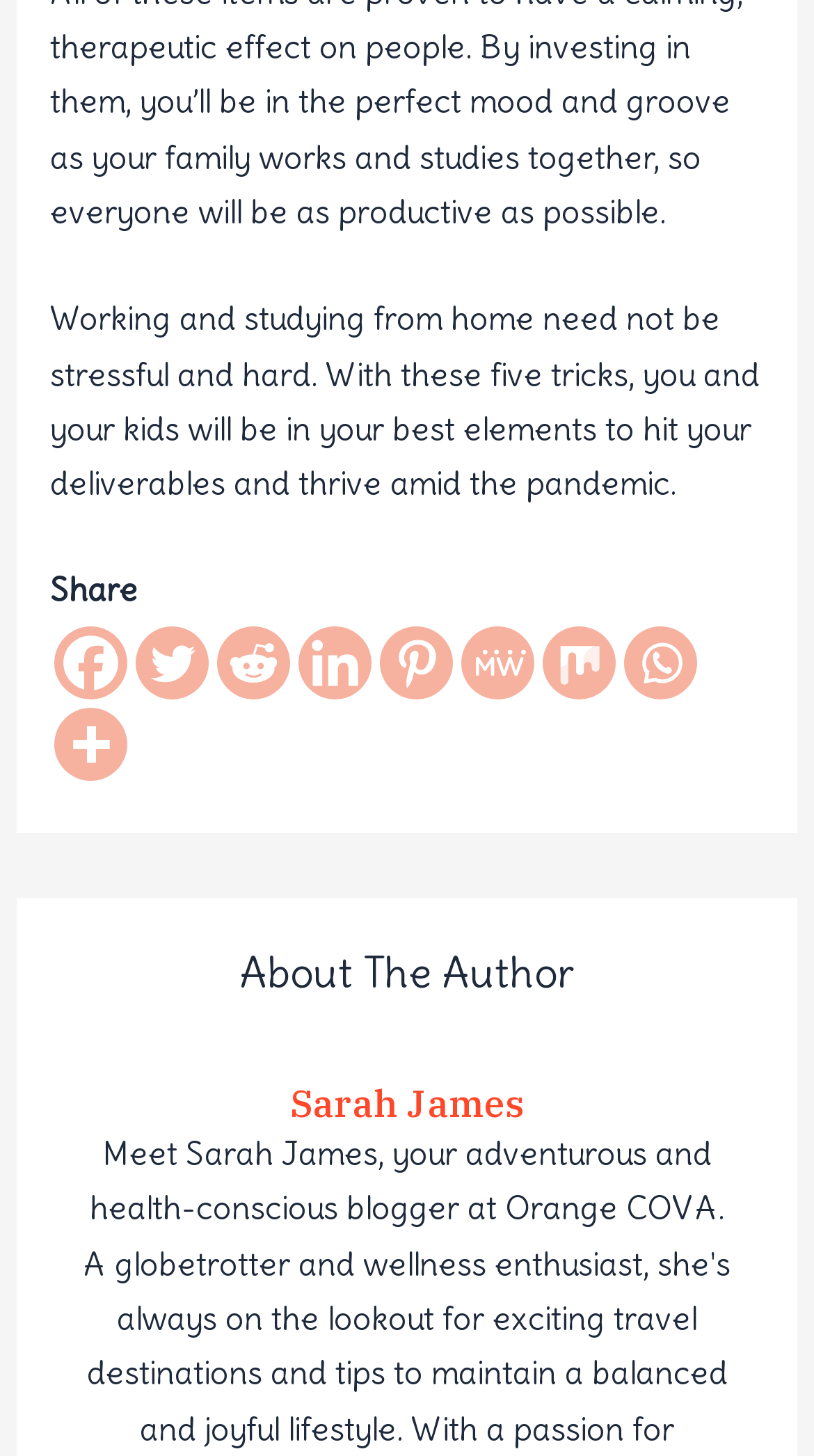Identify the coordinates of the bounding box for the element that must be clicked to accomplish the instruction: "Explore more sharing options".

[0.066, 0.486, 0.156, 0.536]